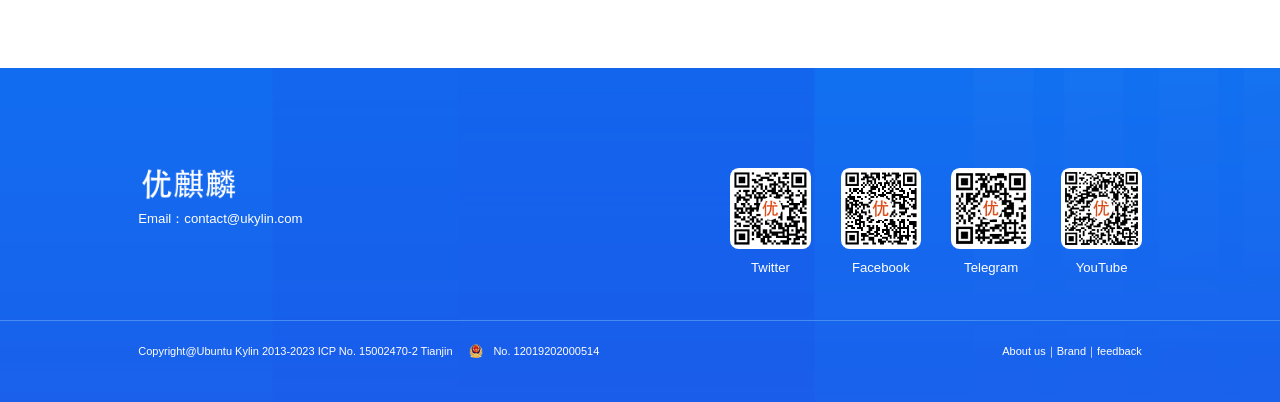Identify the bounding box coordinates for the UI element that matches this description: "Canada".

None